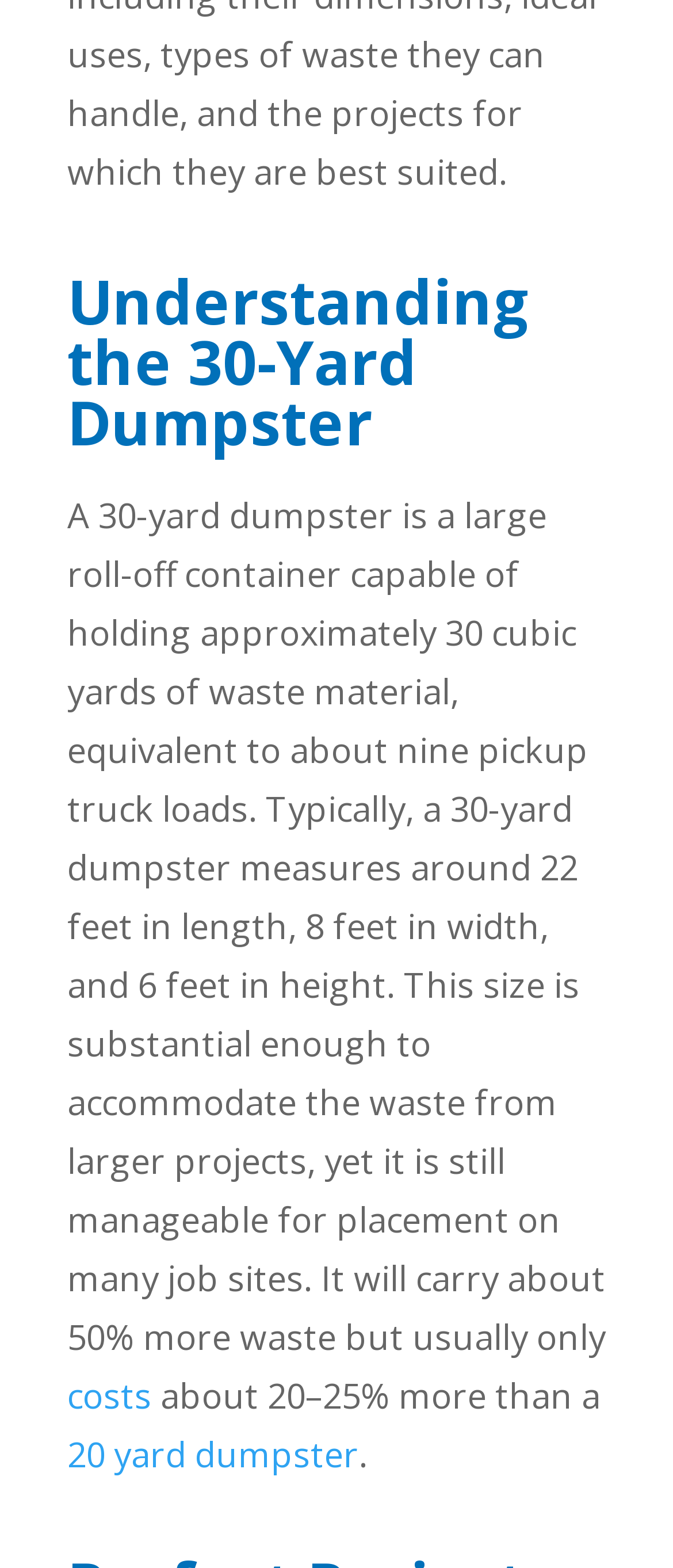Using the details from the image, please elaborate on the following question: What is the width of a 30-yard dumpster?

The text describes the dimensions of a 30-yard dumpster, including its width, which is approximately 8 feet.